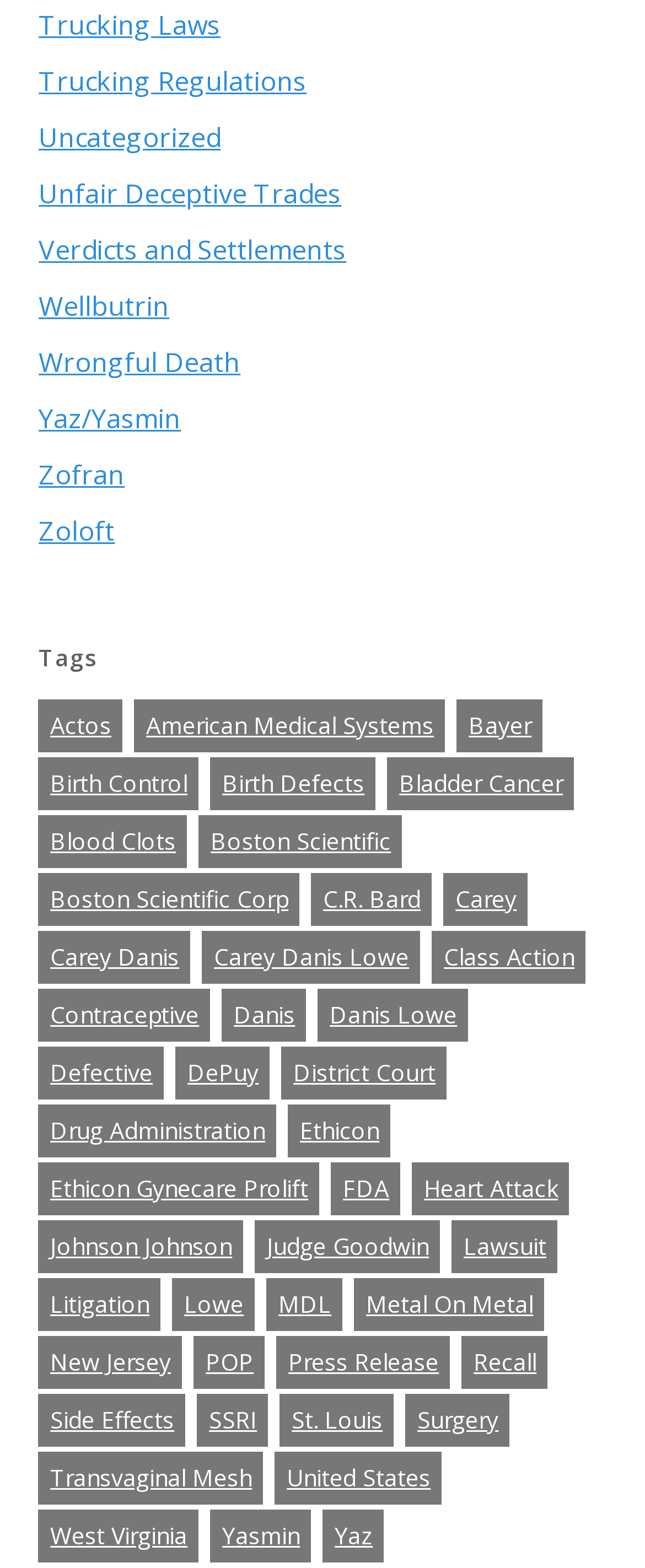Could you provide the bounding box coordinates for the portion of the screen to click to complete this instruction: "Learn about 'Birth Defects'"?

[0.327, 0.483, 0.583, 0.517]